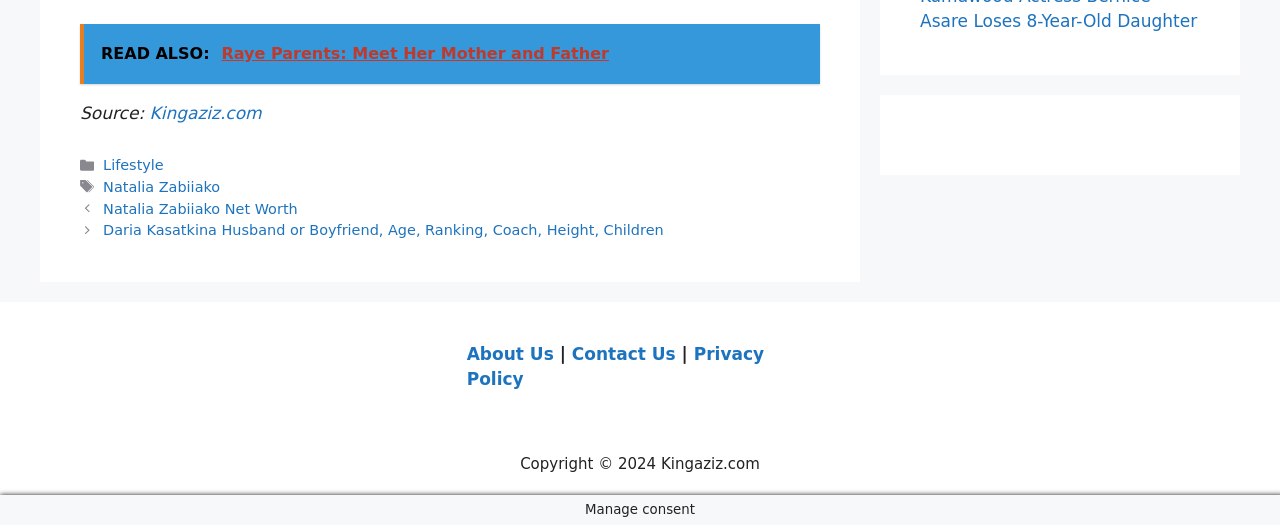Please look at the image and answer the question with a detailed explanation: What is the purpose of the 'About Us' link?

The purpose of the 'About Us' link can be inferred as it is a common link found on many websites, and its purpose is to provide information about the website, its creators, and its mission.